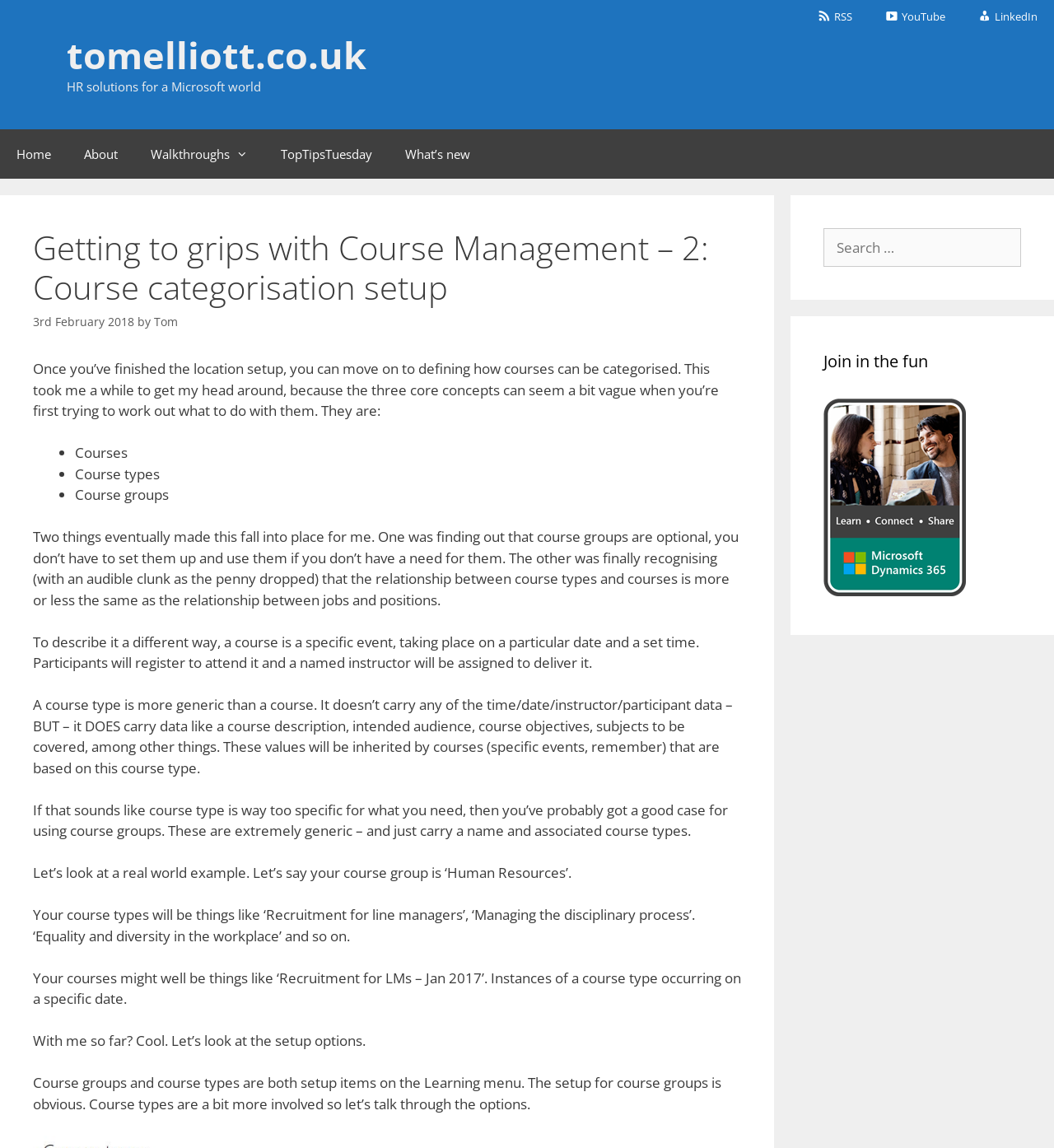Based on what you see in the screenshot, provide a thorough answer to this question: What are the three core concepts in course categorisation?

According to the article, the three core concepts in course categorisation are courses, course types, and course groups, which are mentioned in the text as the author explains how they can seem vague at first but eventually make sense.